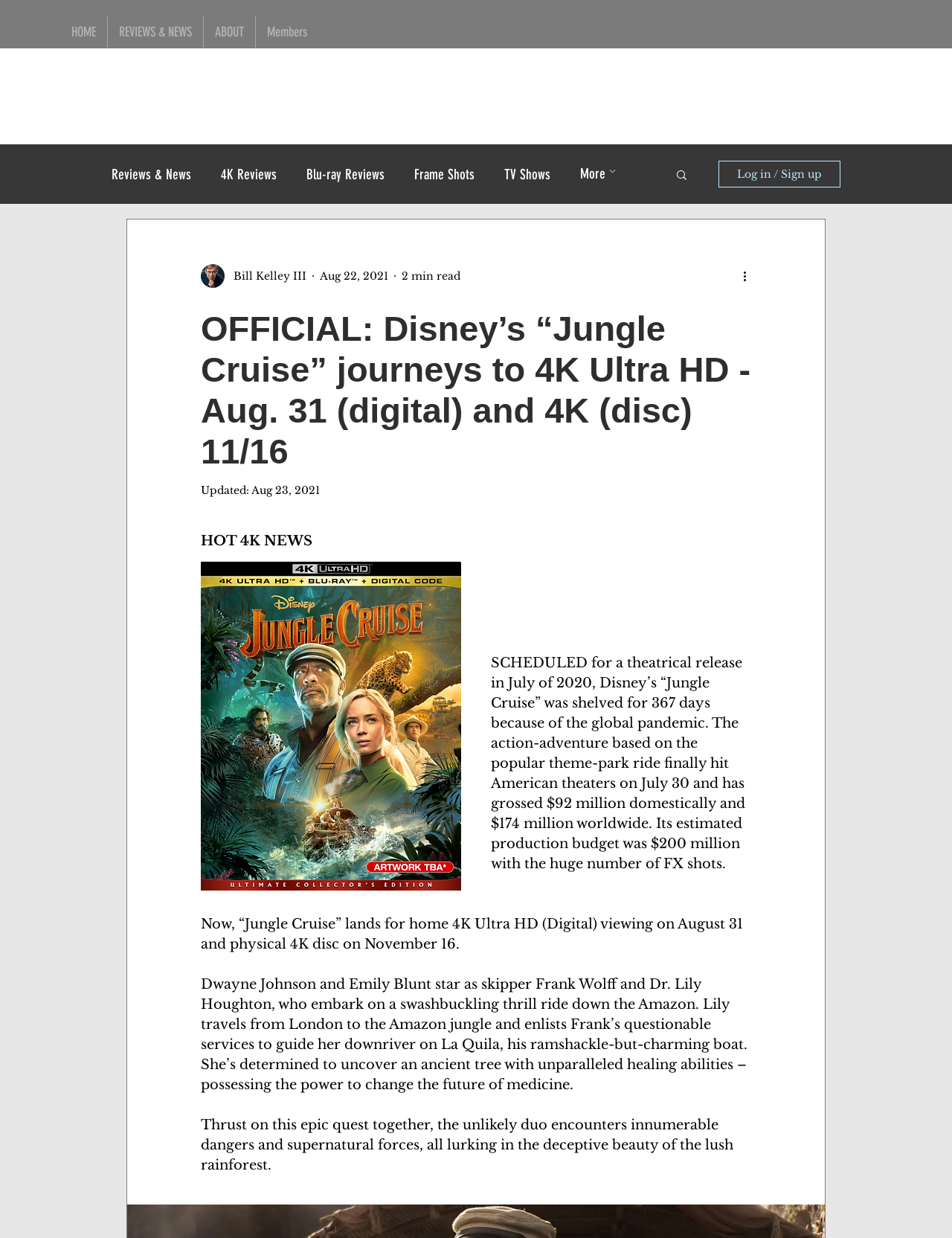Based on the image, please respond to the question with as much detail as possible:
What is the name of the boat in Jungle Cruise?

I found the answer by reading the main content of the webpage, which mentions 'She’s determined to uncover an ancient tree with unparalleled healing abilities – possessing the power to change the future of medicine. Lily travels from London to the Amazon jungle and enlists Frank’s questionable services to guide her downriver on La Quila, his ramshackle-but-charming boat.'. The name of the boat in Jungle Cruise is clearly stated as La Quila.